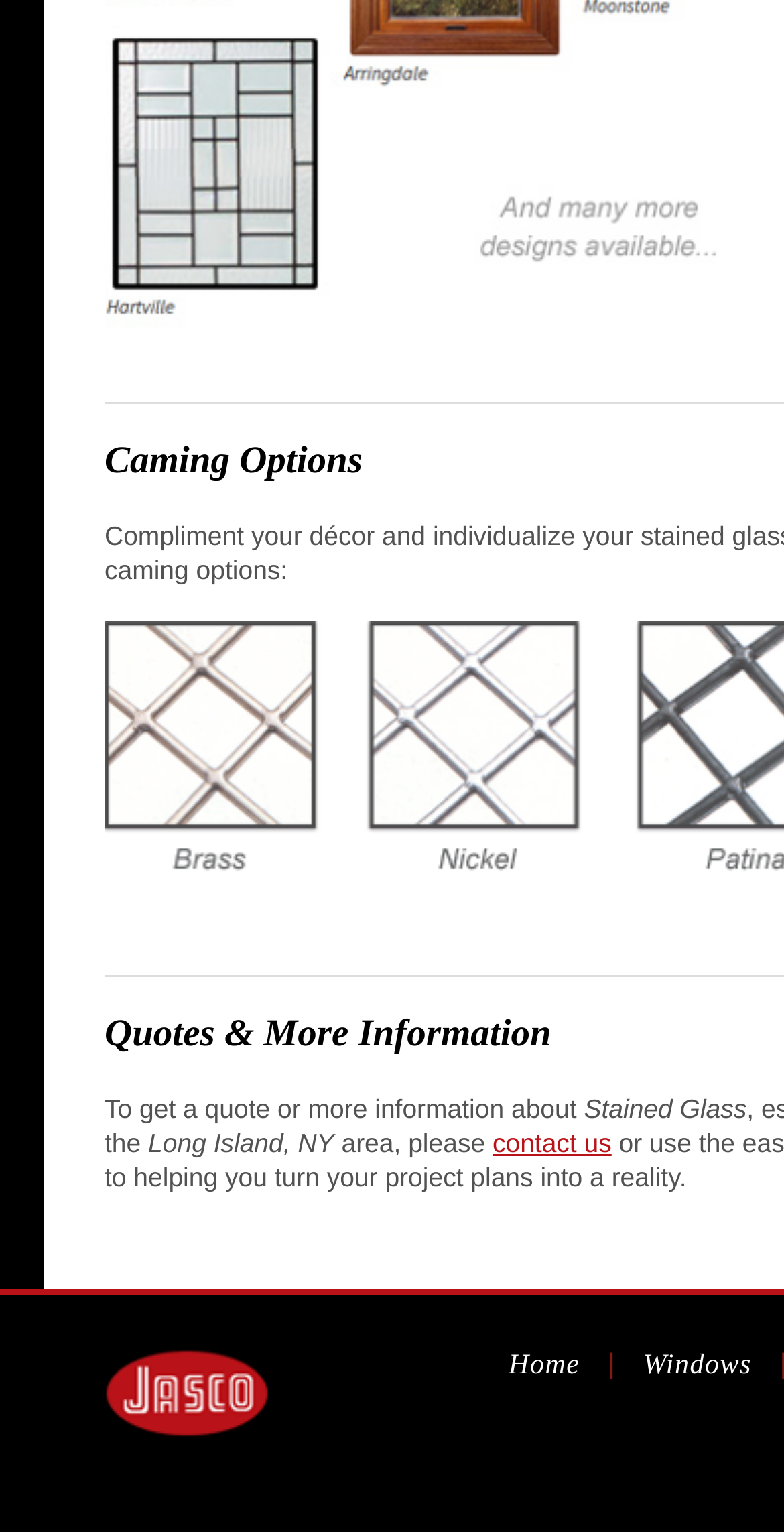Given the webpage screenshot and the description, determine the bounding box coordinates (top-left x, top-left y, bottom-right x, bottom-right y) that define the location of the UI element matching this description: Home

[0.649, 0.882, 0.74, 0.902]